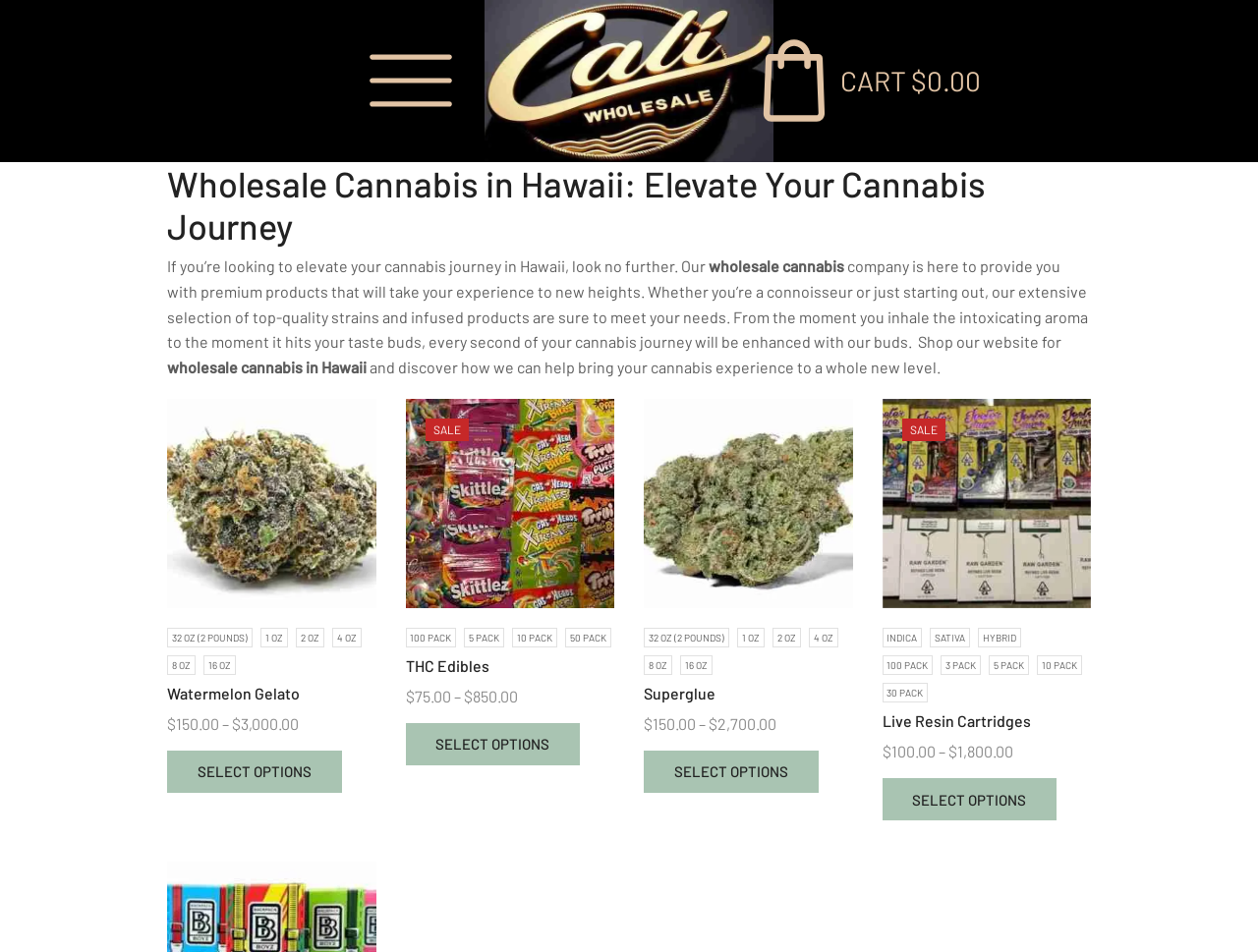What are the available packaging options for the Superglue strain?
Please provide a full and detailed response to the question.

I determined the answer by looking at the static text elements '1 OZ', '4 OZ', '8 OZ', '16 OZ', and '32 OZ' which are located near the 'Superglue' heading, indicating the available packaging options for the strain.